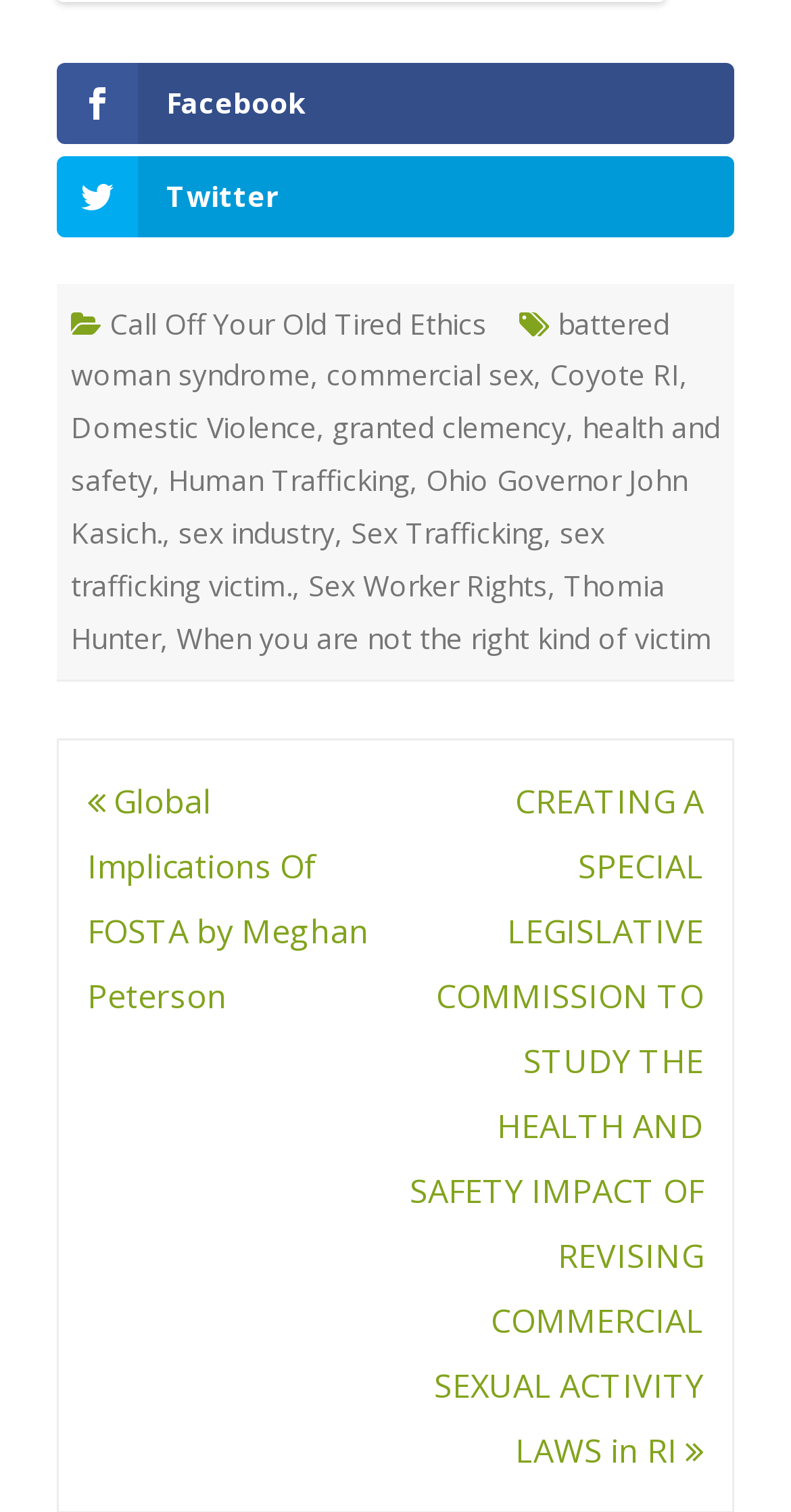How many links are there in the footer section?
Give a one-word or short-phrase answer derived from the screenshot.

13